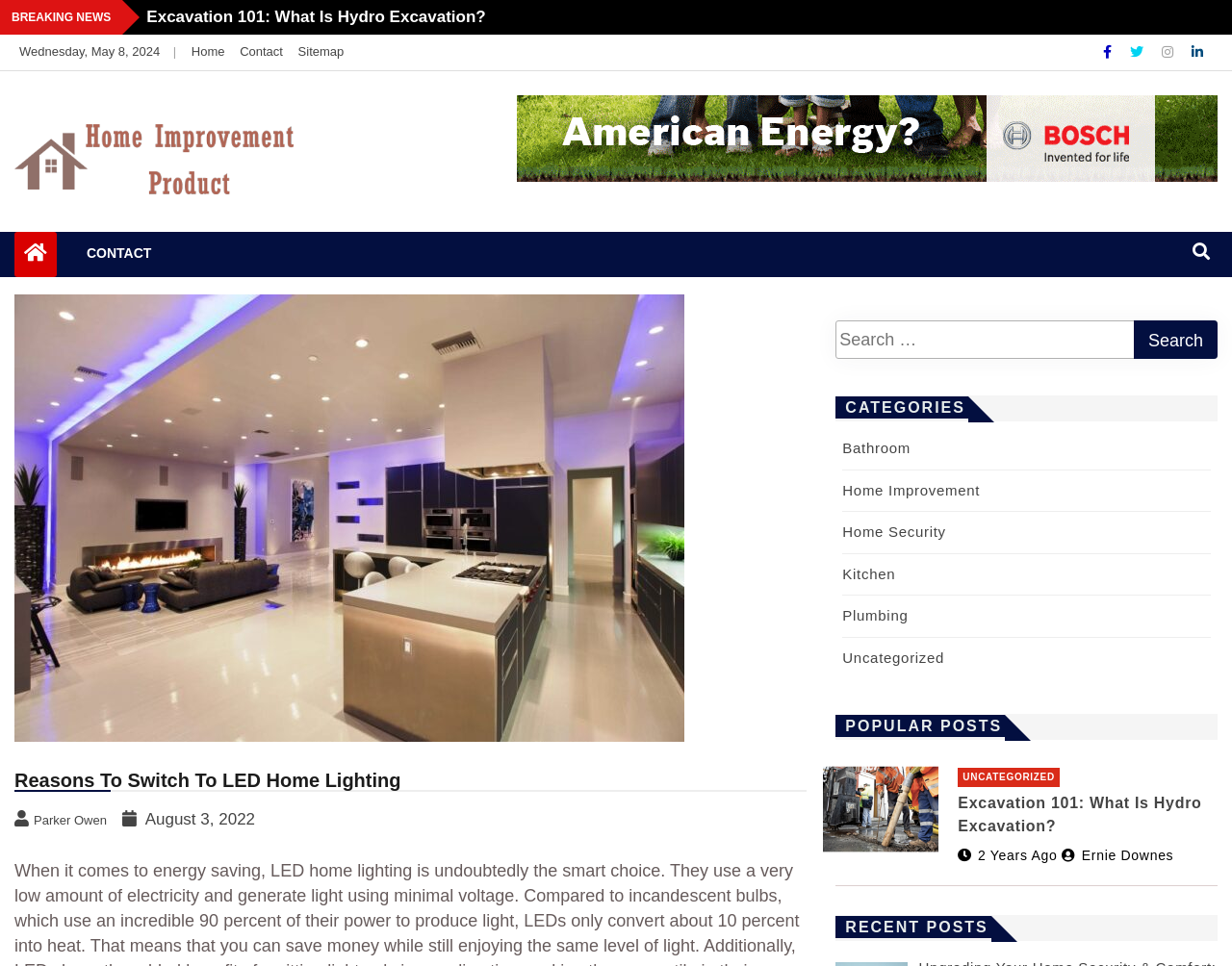Please identify the bounding box coordinates of the region to click in order to complete the task: "View the 'Reasons To Switch To LED Home Lighting' article". The coordinates must be four float numbers between 0 and 1, specified as [left, top, right, bottom].

[0.012, 0.525, 0.555, 0.545]